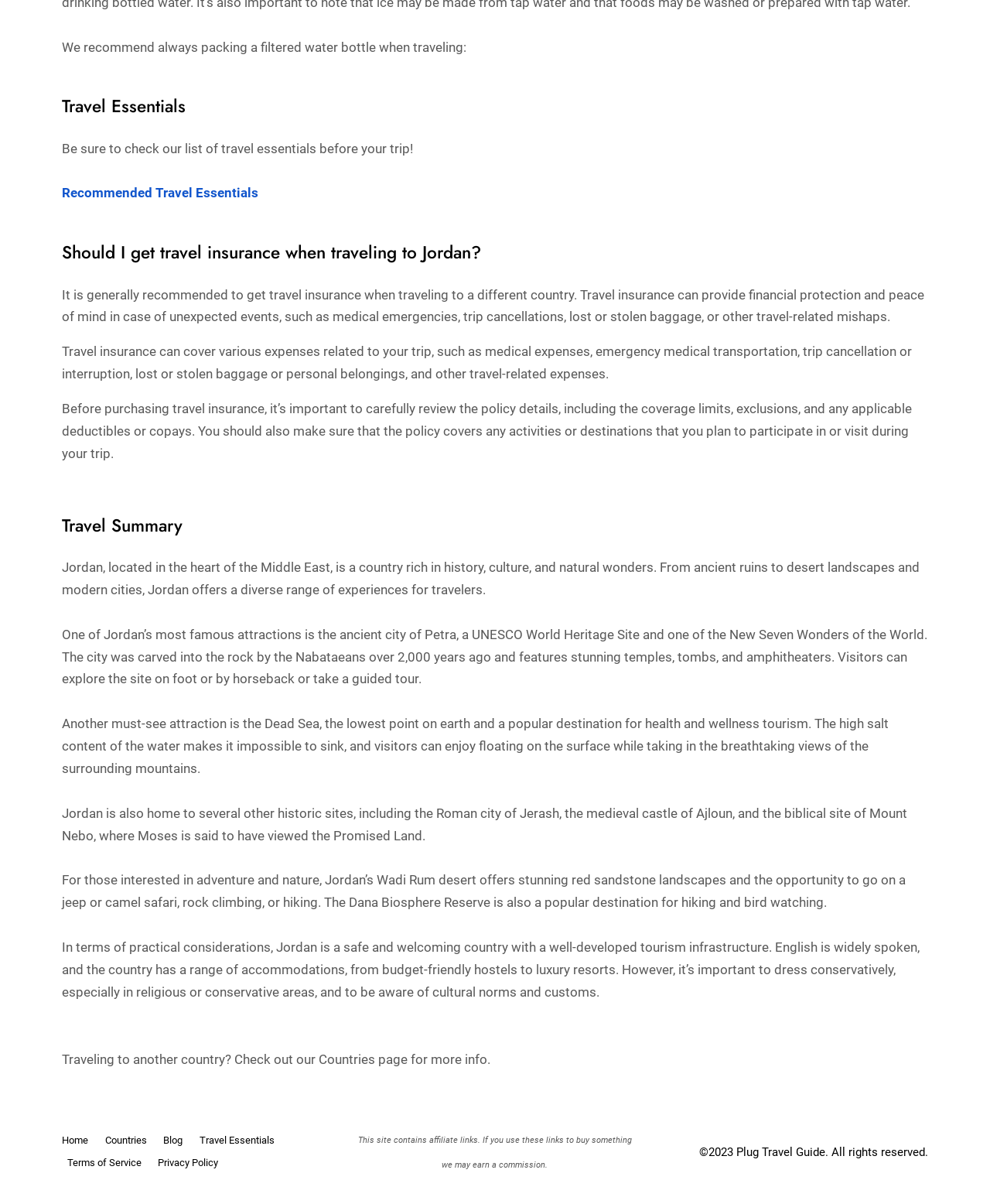Please determine the bounding box coordinates of the section I need to click to accomplish this instruction: "Read about 'Travel Summary'".

[0.062, 0.415, 0.938, 0.449]